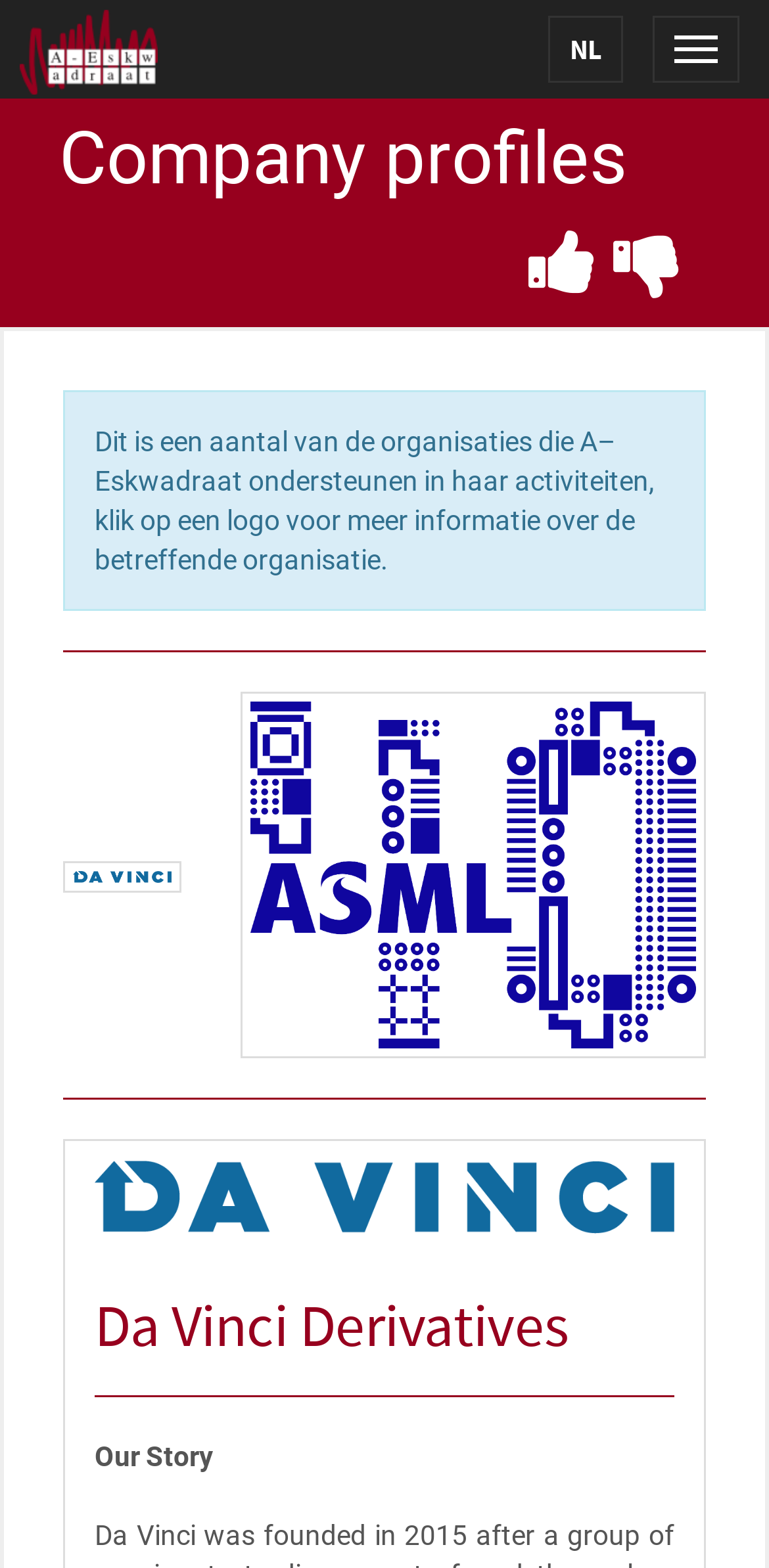Using the provided description NL, find the bounding box coordinates for the UI element. Provide the coordinates in (top-left x, top-left y, bottom-right x, bottom-right y) format, ensuring all values are between 0 and 1.

[0.713, 0.01, 0.81, 0.053]